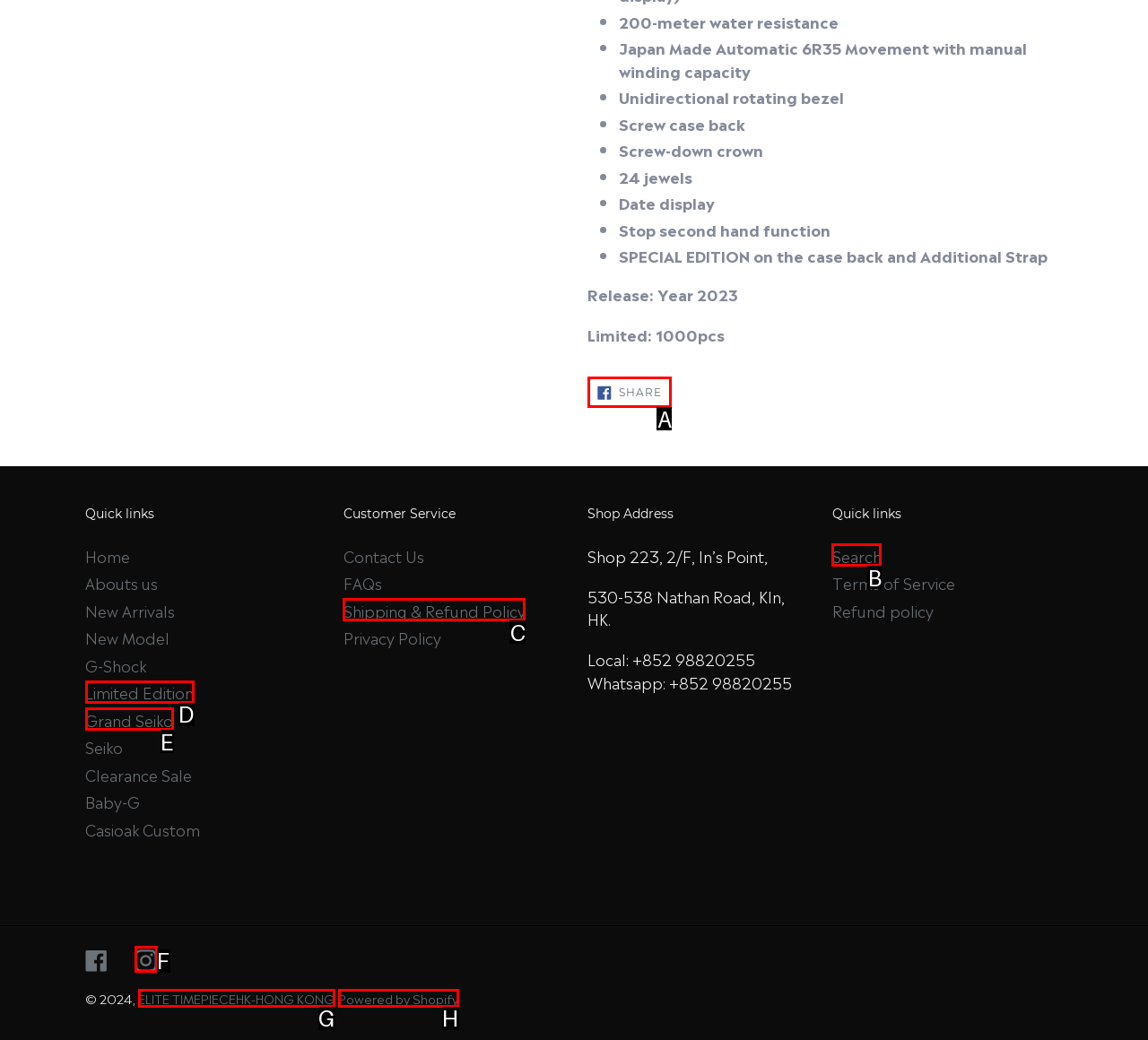Select the HTML element that matches the description: ELITE TIMEPIECEHK-HONG KONG
Respond with the letter of the correct choice from the given options directly.

G